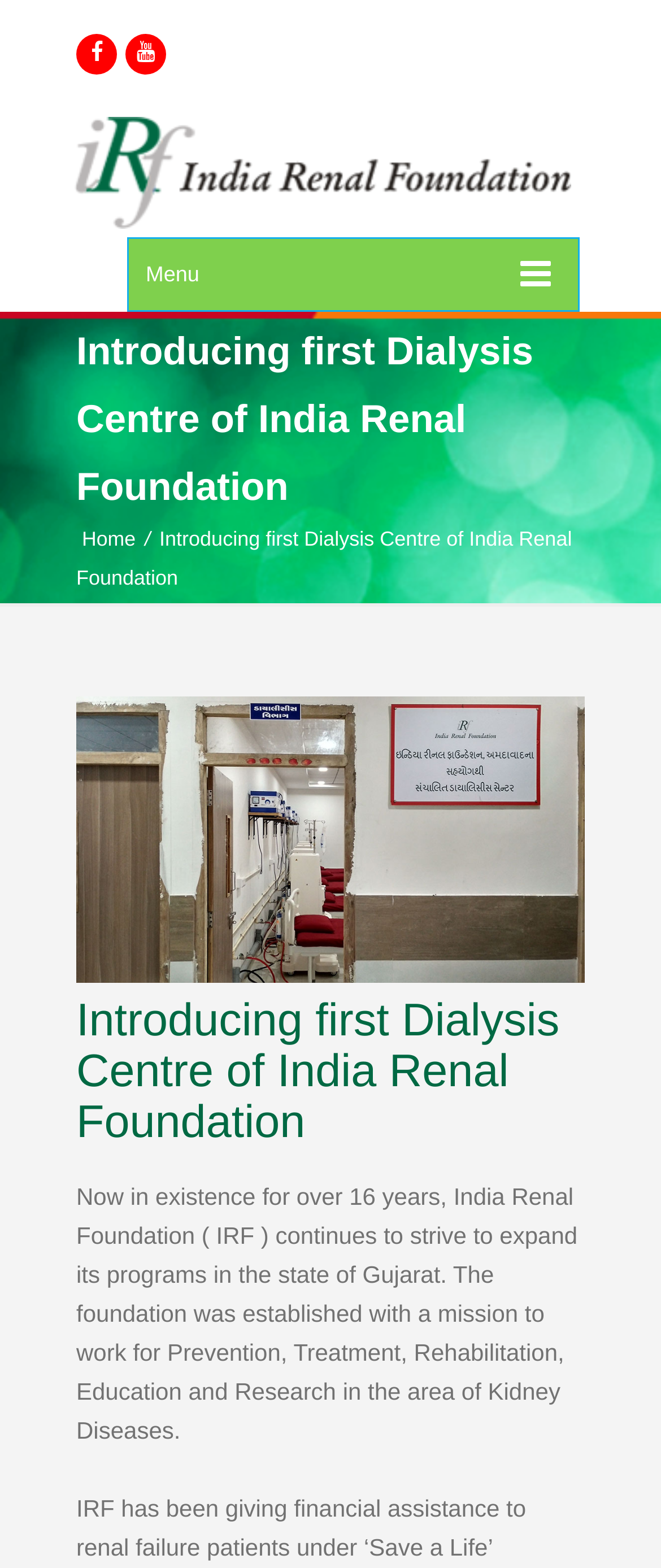Using the information in the image, give a comprehensive answer to the question: 
What is the state where the foundation is working?

The state where the foundation is working can be found in the same StaticText element mentioned earlier, which states that the foundation 'continues to strive to expand its programs in the state of Gujarat'. This suggests that the foundation is currently working in the state of Gujarat.